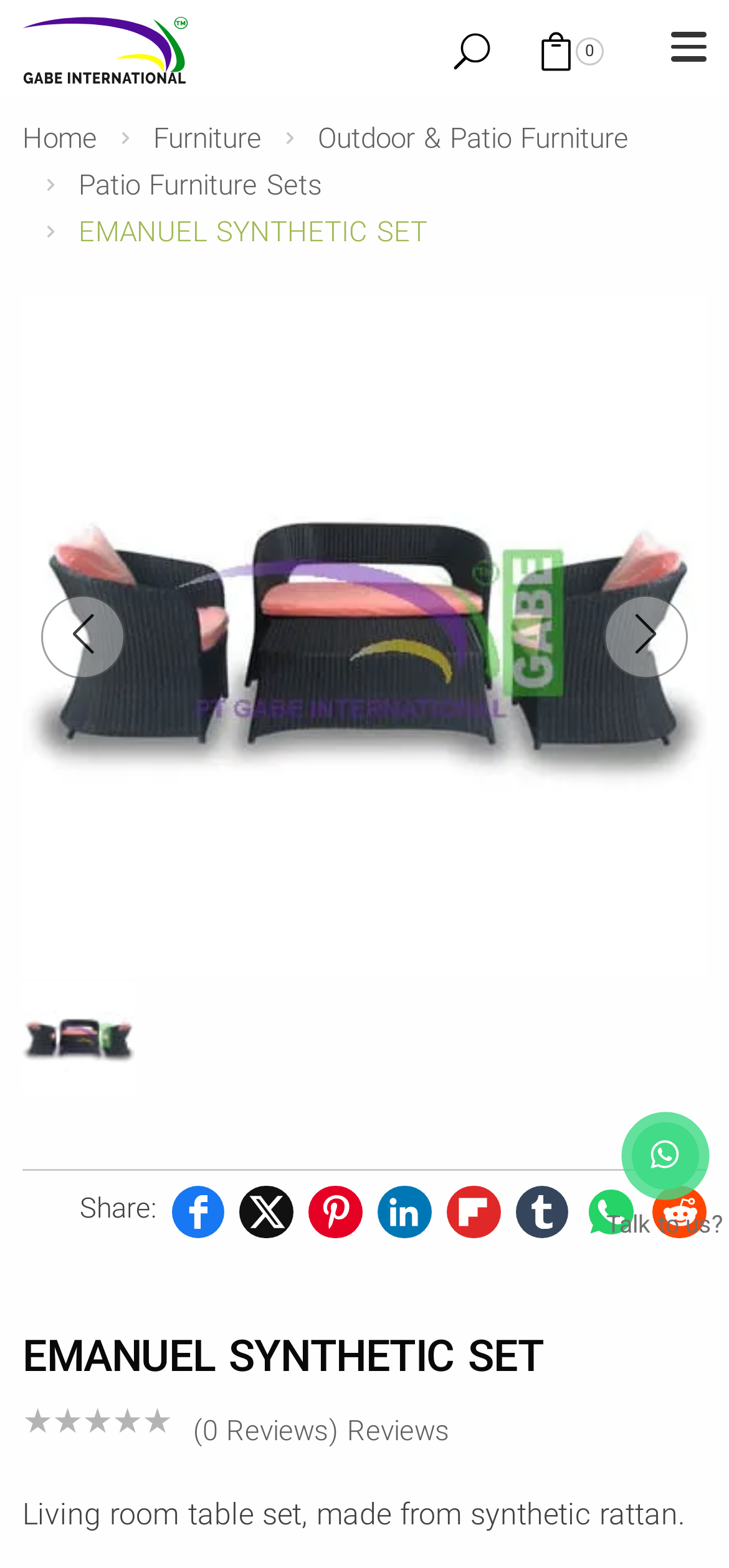Provide a one-word or one-phrase answer to the question:
What is the rating of the product?

0 Reviews